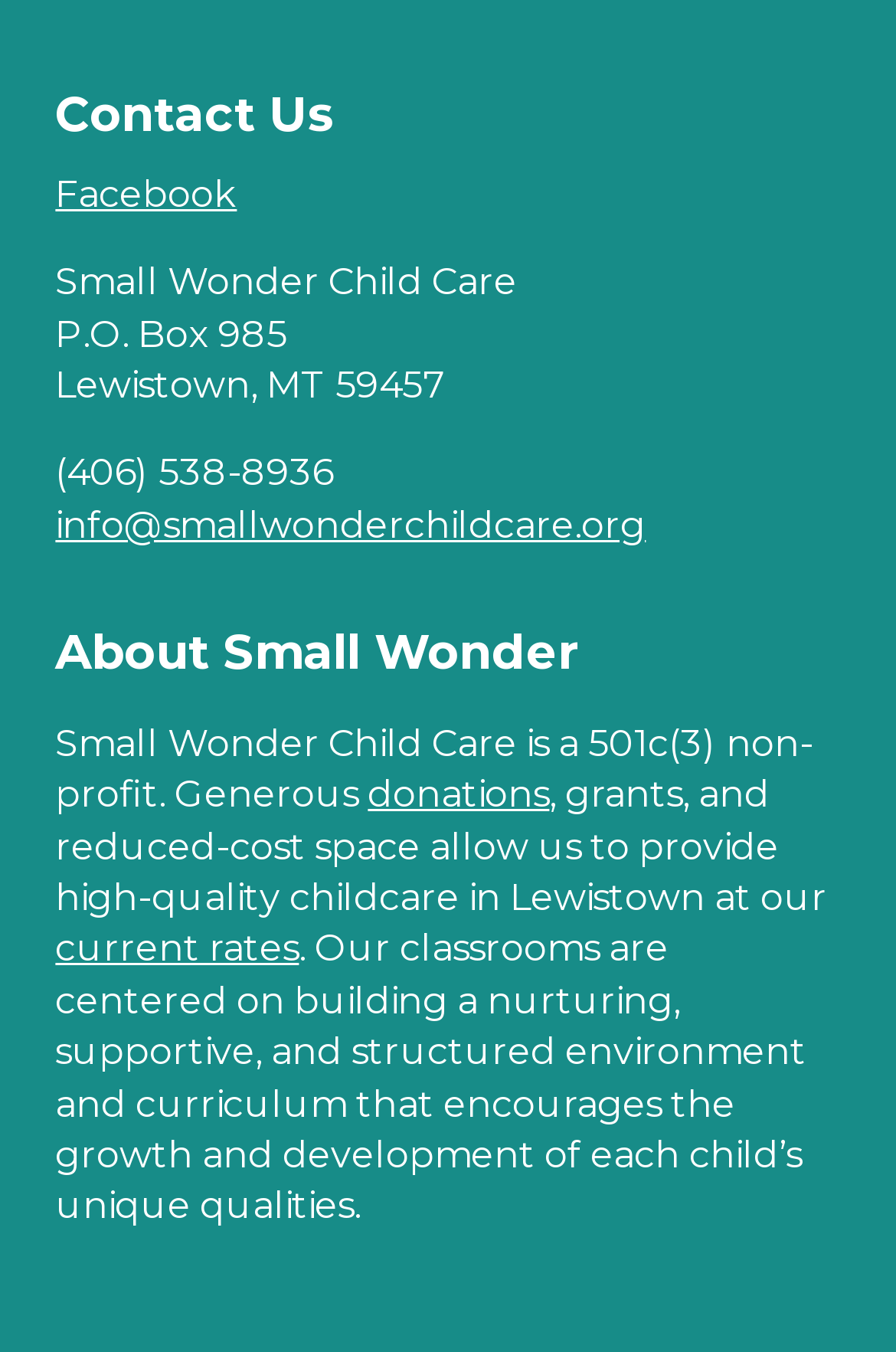What is the phone number of the childcare organization?
Give a thorough and detailed response to the question.

I found the phone number of the childcare organization by looking at the StaticText element with the text '(406) 538-8936' located below the address of the organization.